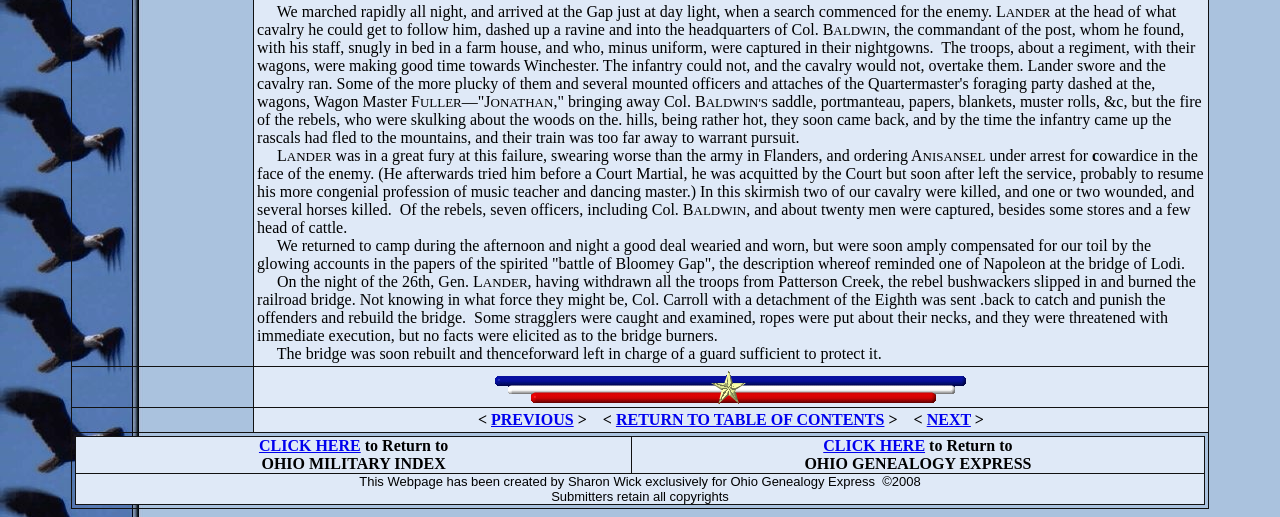What is the name of the cavalry leader?
Identify the answer in the screenshot and reply with a single word or phrase.

ANDER